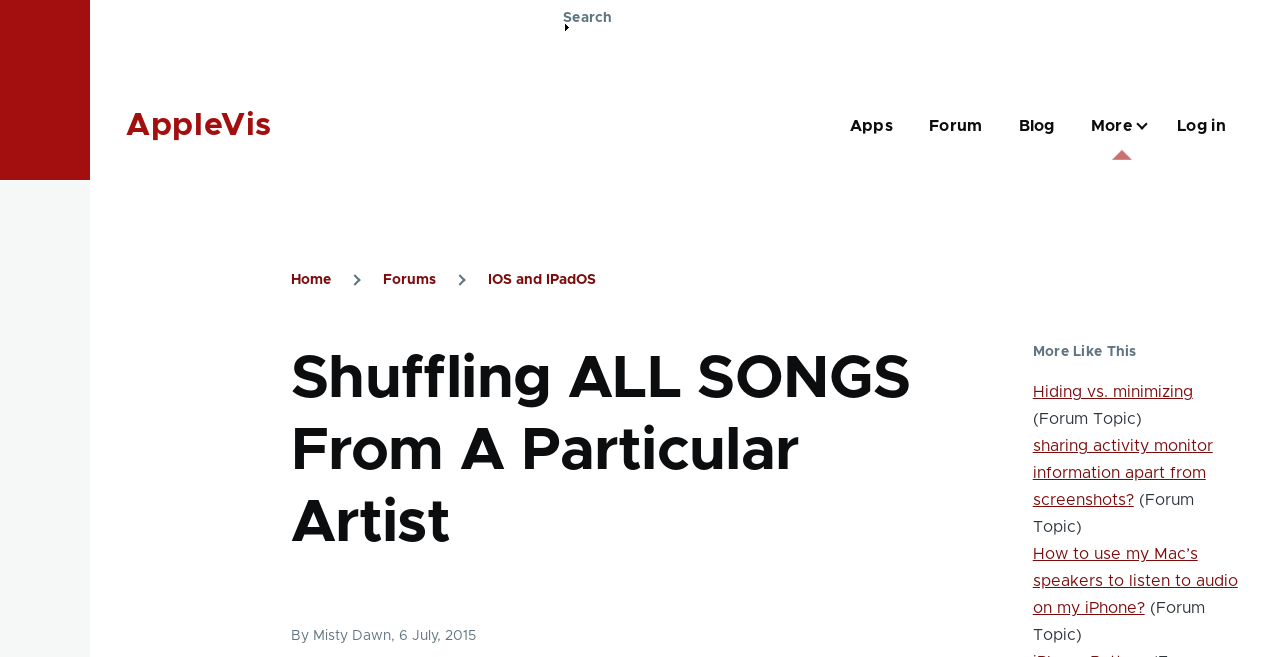Determine the bounding box coordinates for the clickable element to execute this instruction: "Donate". Provide the coordinates as four float numbers between 0 and 1, i.e., [left, top, right, bottom].

None